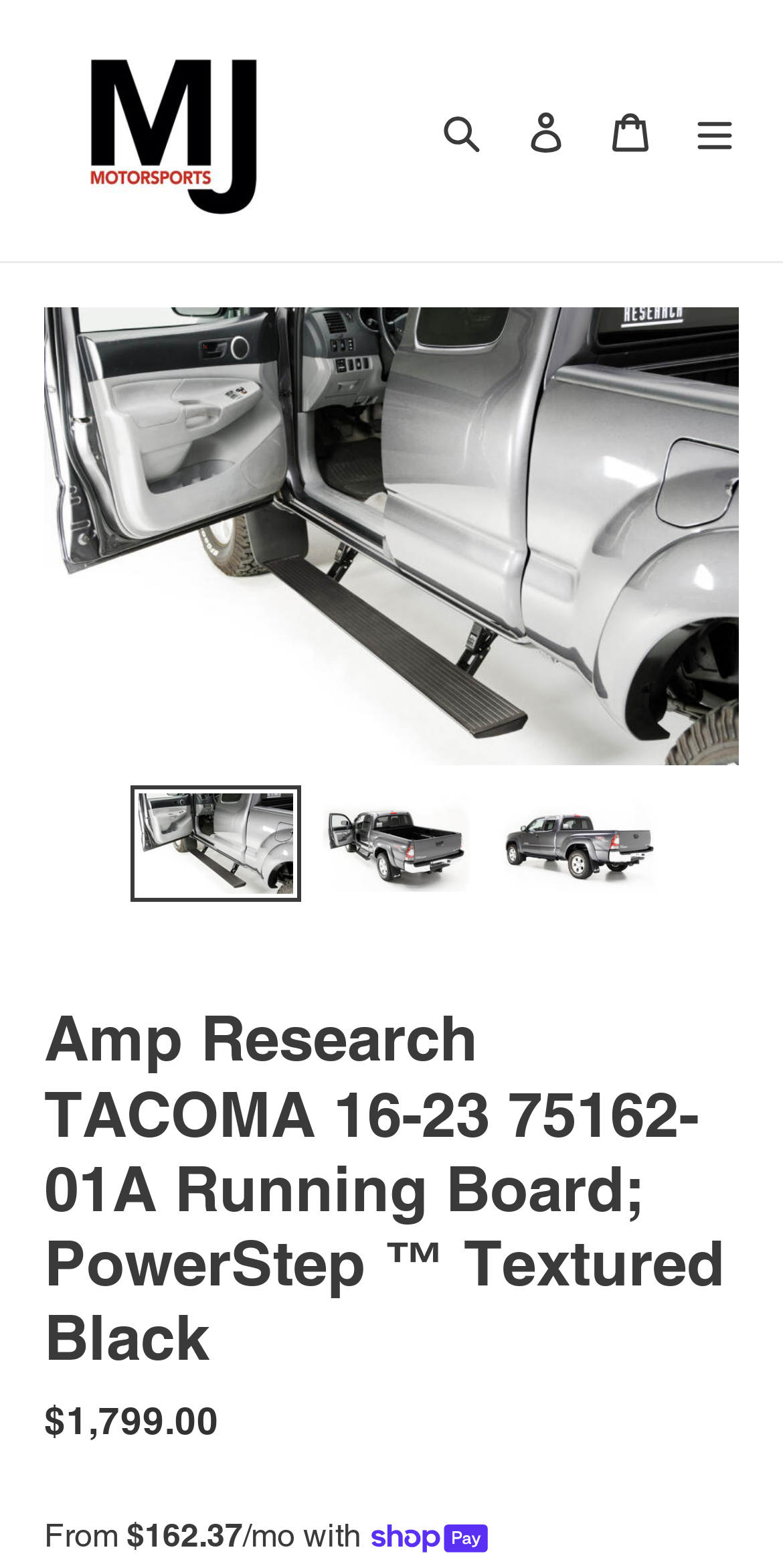What is the monthly payment option?
Give a detailed and exhaustive answer to the question.

I found the monthly payment option 'Shop Pay' mentioned in the text '/mo with' followed by the 'Shop Pay' image, which indicates that Shop Pay is the monthly payment option.